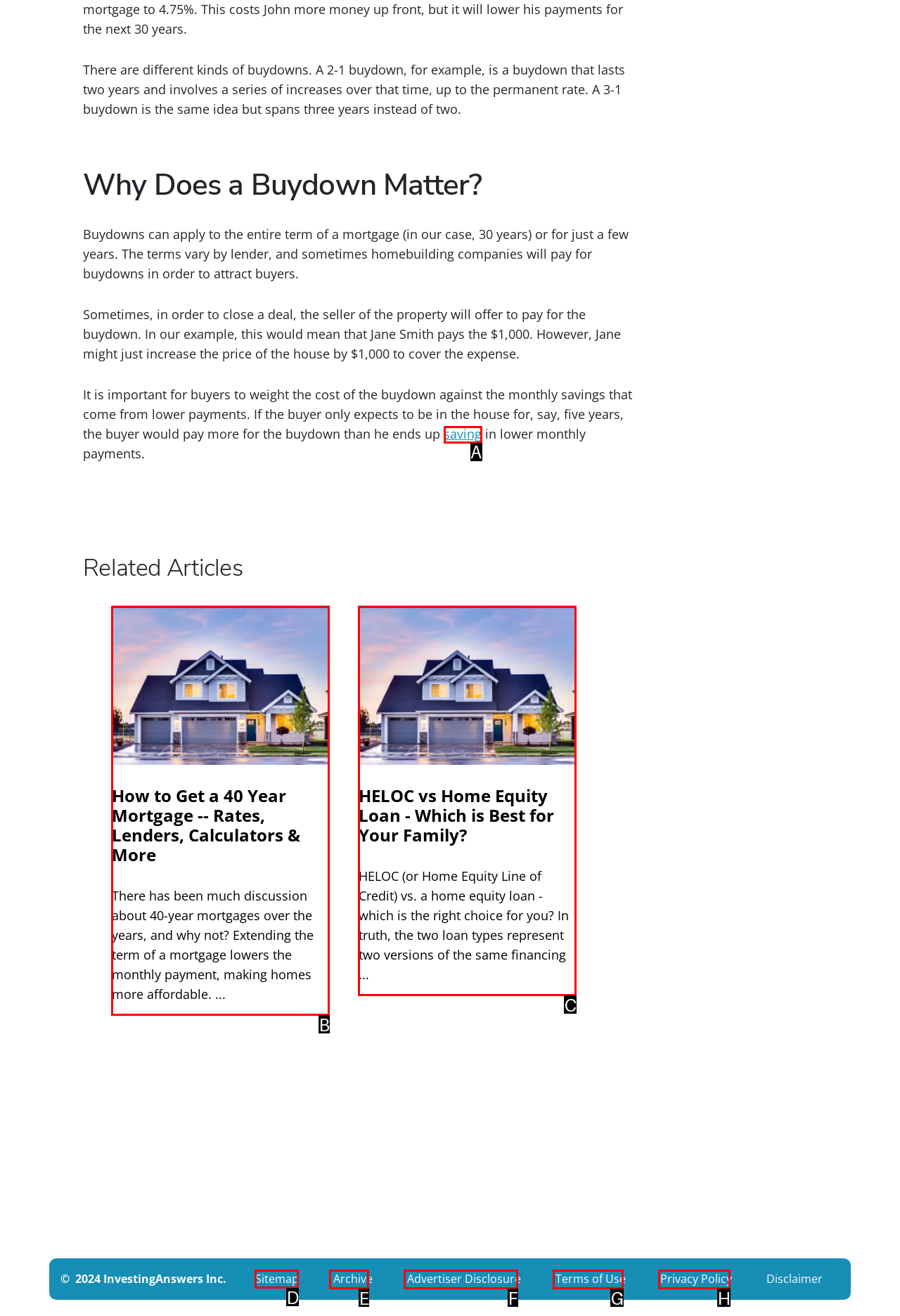Tell me which UI element to click to fulfill the given task: visit the sitemap. Respond with the letter of the correct option directly.

D